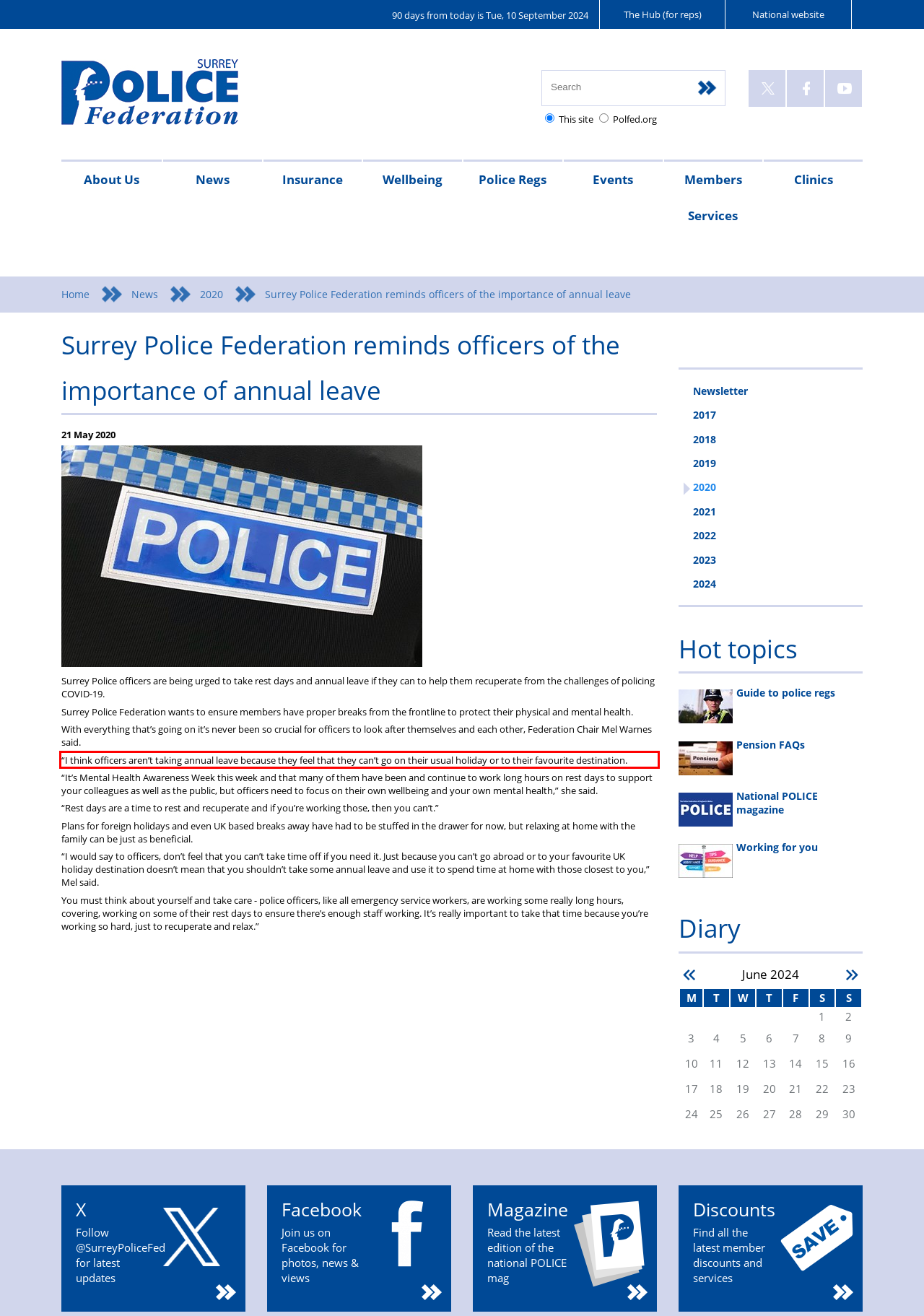You are provided with a screenshot of a webpage that includes a red bounding box. Extract and generate the text content found within the red bounding box.

“I think officers aren’t taking annual leave because they feel that they can’t go on their usual holiday or to their favourite destination.